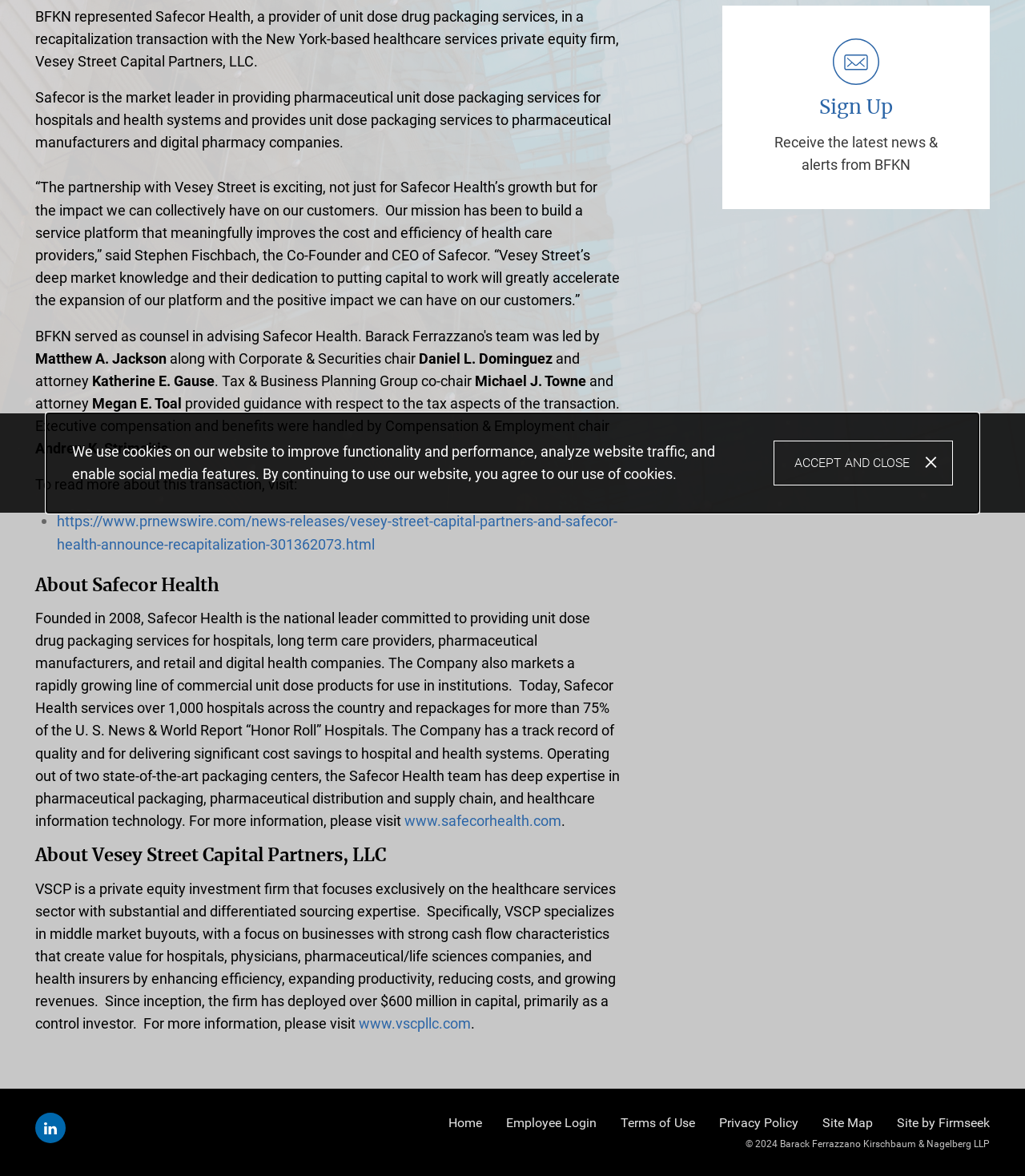Identify the coordinates of the bounding box for the element described below: "Linkedin". Return the coordinates as four float numbers between 0 and 1: [left, top, right, bottom].

[0.034, 0.946, 0.064, 0.972]